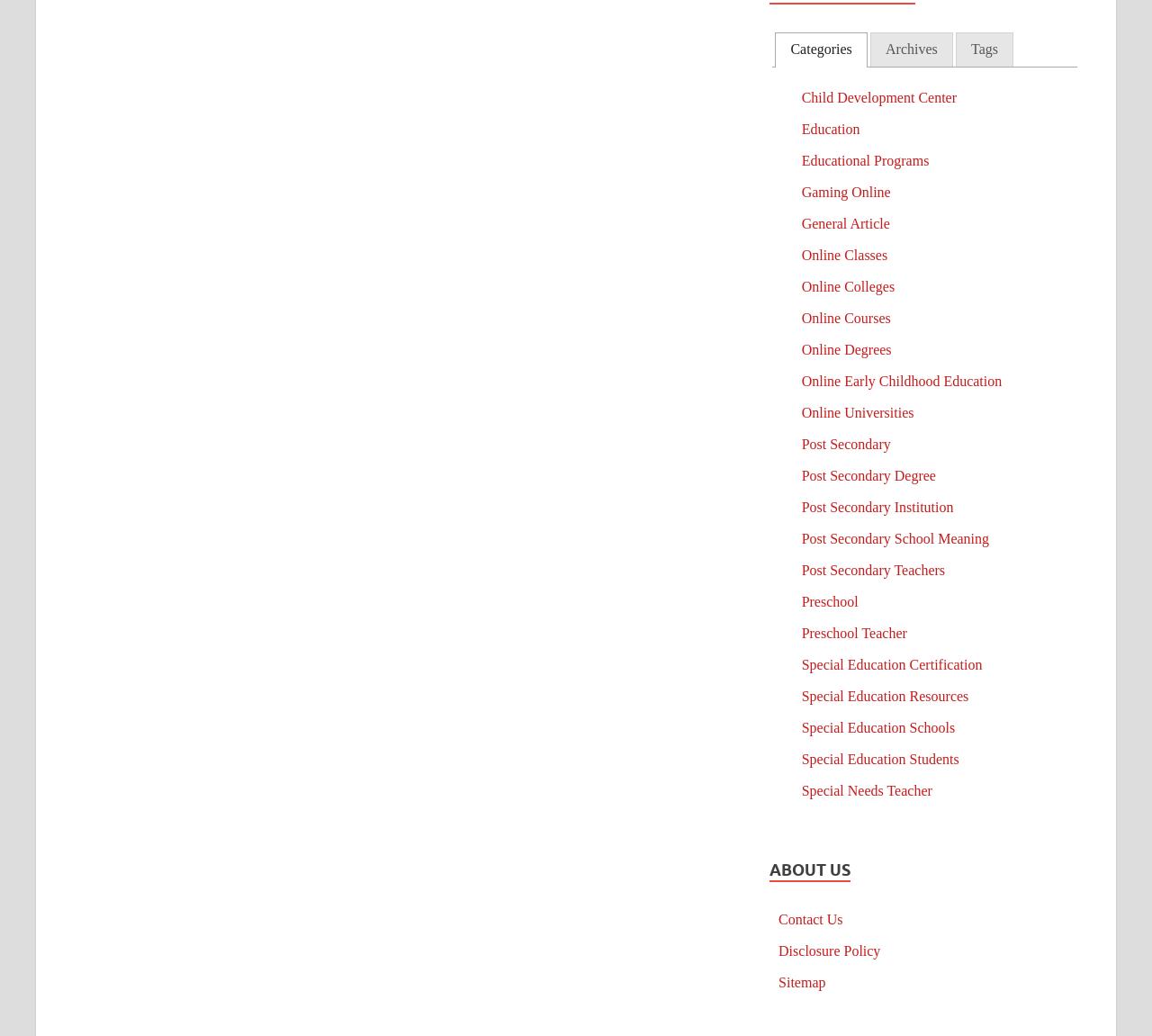Bounding box coordinates are specified in the format (top-left x, top-left y, bottom-right x, bottom-right y). All values are floating point numbers bounded between 0 and 1. Please provide the bounding box coordinate of the region this sentence describes: Post Secondary

[0.696, 0.421, 0.773, 0.436]